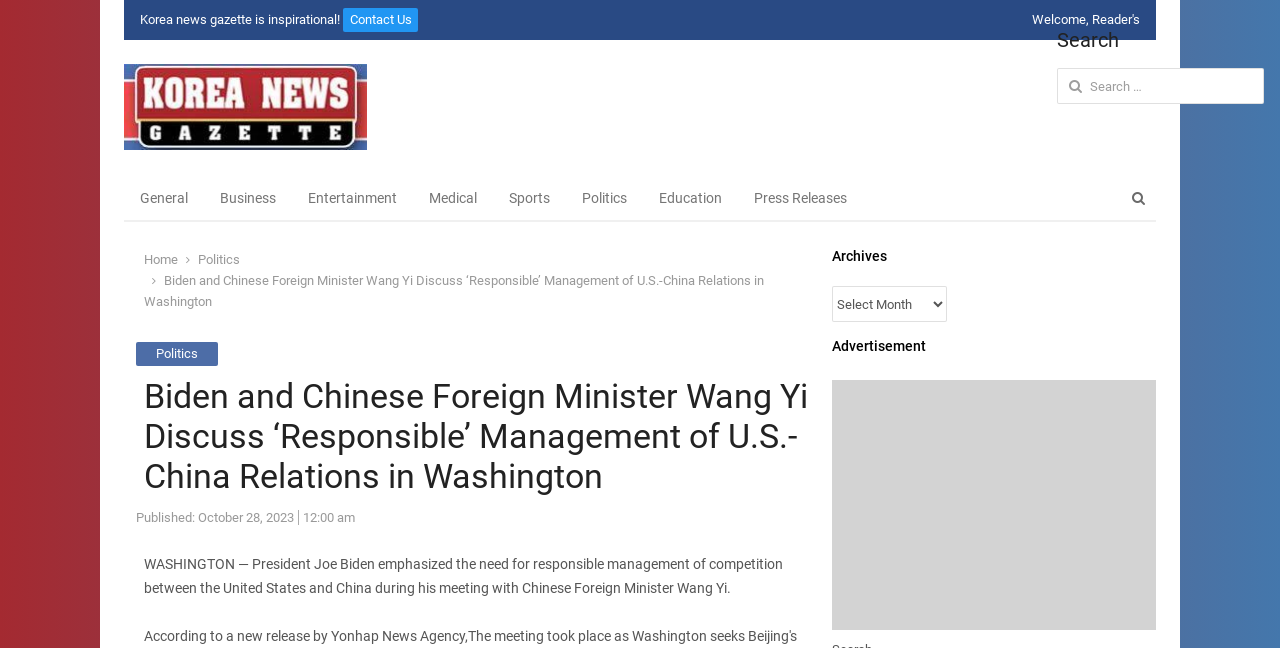Calculate the bounding box coordinates for the UI element based on the following description: "name="s" placeholder="Search ..."". Ensure the coordinates are four float numbers between 0 and 1, i.e., [left, top, right, bottom].

None